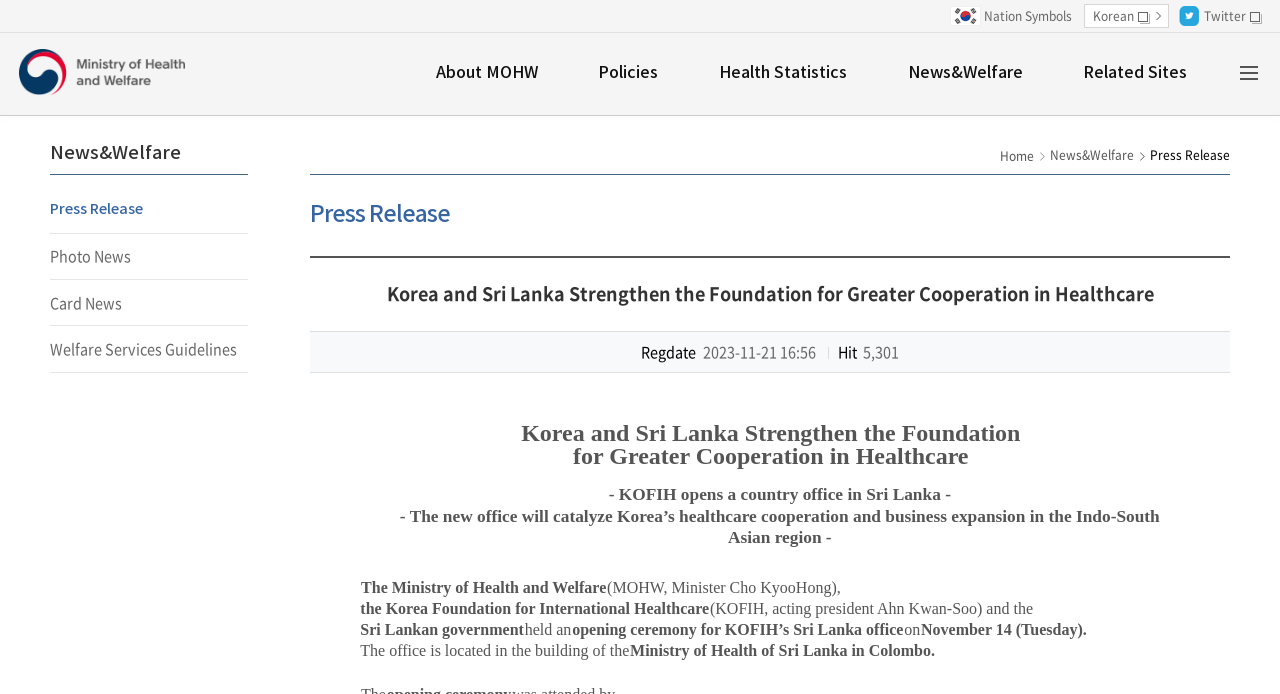Determine the bounding box coordinates of the region to click in order to accomplish the following instruction: "Click the 'About MOHW' link". Provide the coordinates as four float numbers between 0 and 1, specifically [left, top, right, bottom].

[0.318, 0.048, 0.443, 0.165]